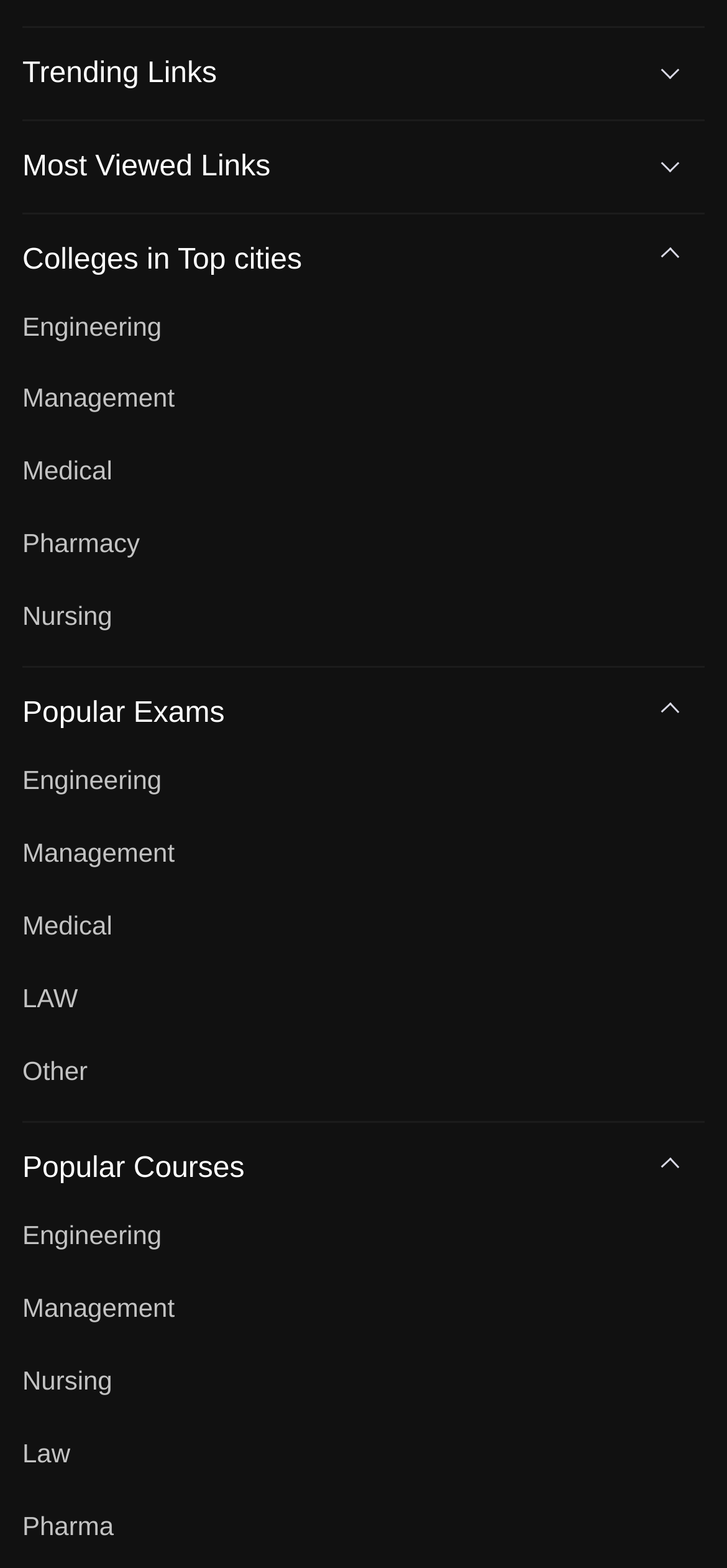Provide the bounding box coordinates of the area you need to click to execute the following instruction: "Check out the JEE Main College Predictor 2024".

[0.036, 0.112, 0.565, 0.131]